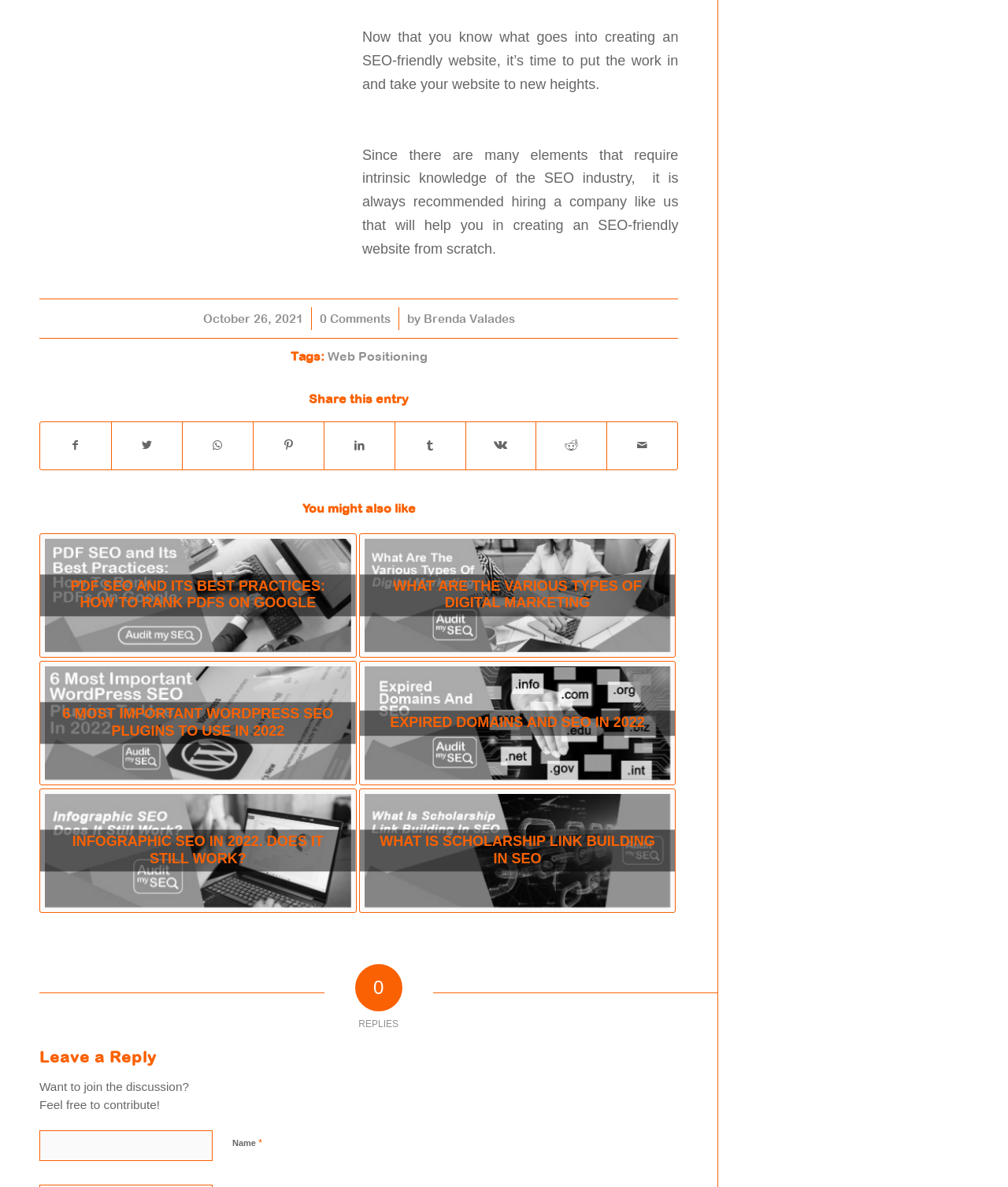Please identify the coordinates of the bounding box that should be clicked to fulfill this instruction: "Enter your name".

[0.039, 0.952, 0.211, 0.978]